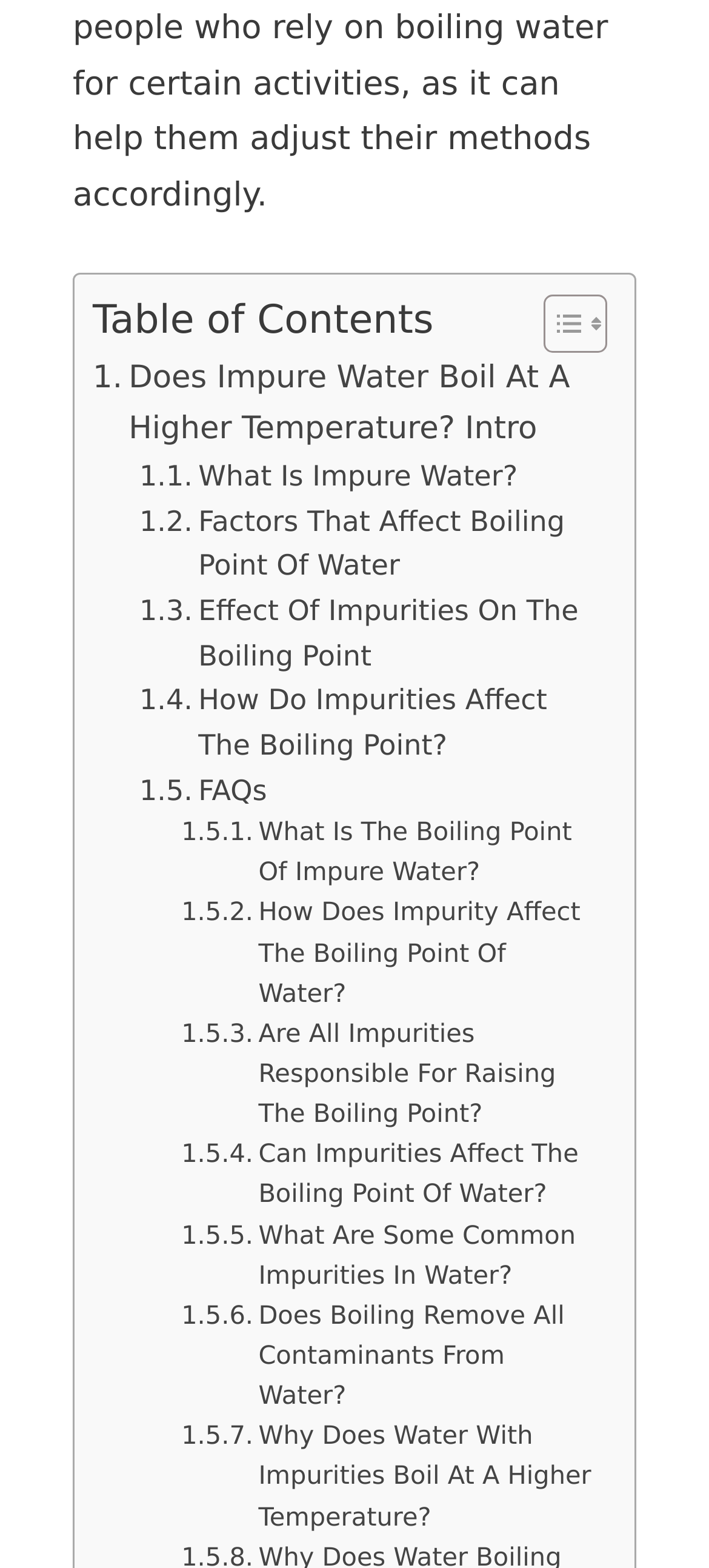Identify the bounding box coordinates of the clickable region necessary to fulfill the following instruction: "Toggle Table of Content". The bounding box coordinates should be four float numbers between 0 and 1, i.e., [left, top, right, bottom].

[0.728, 0.187, 0.844, 0.227]